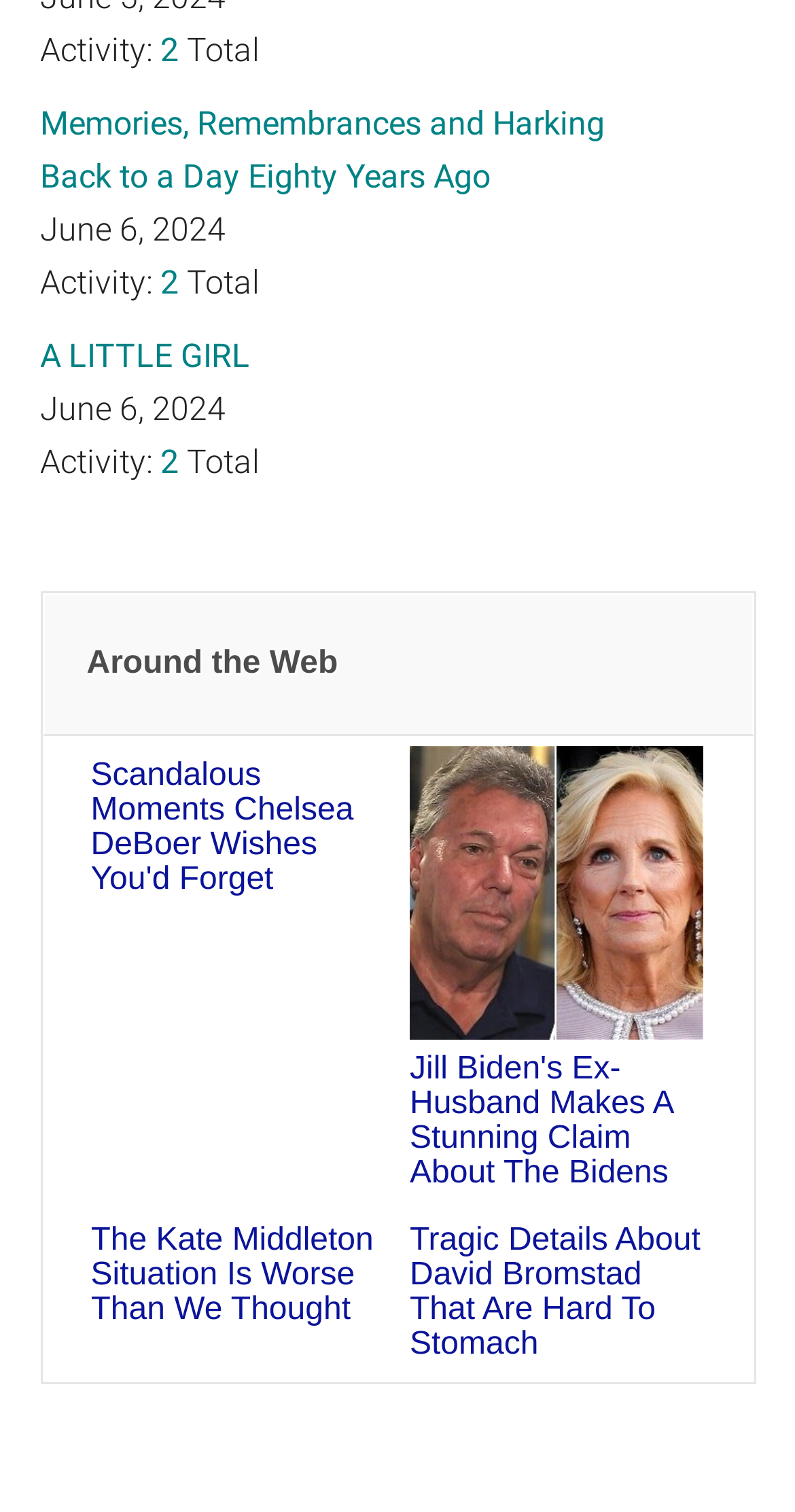How many static text elements are there on the webpage?
Using the image provided, answer with just one word or phrase.

7